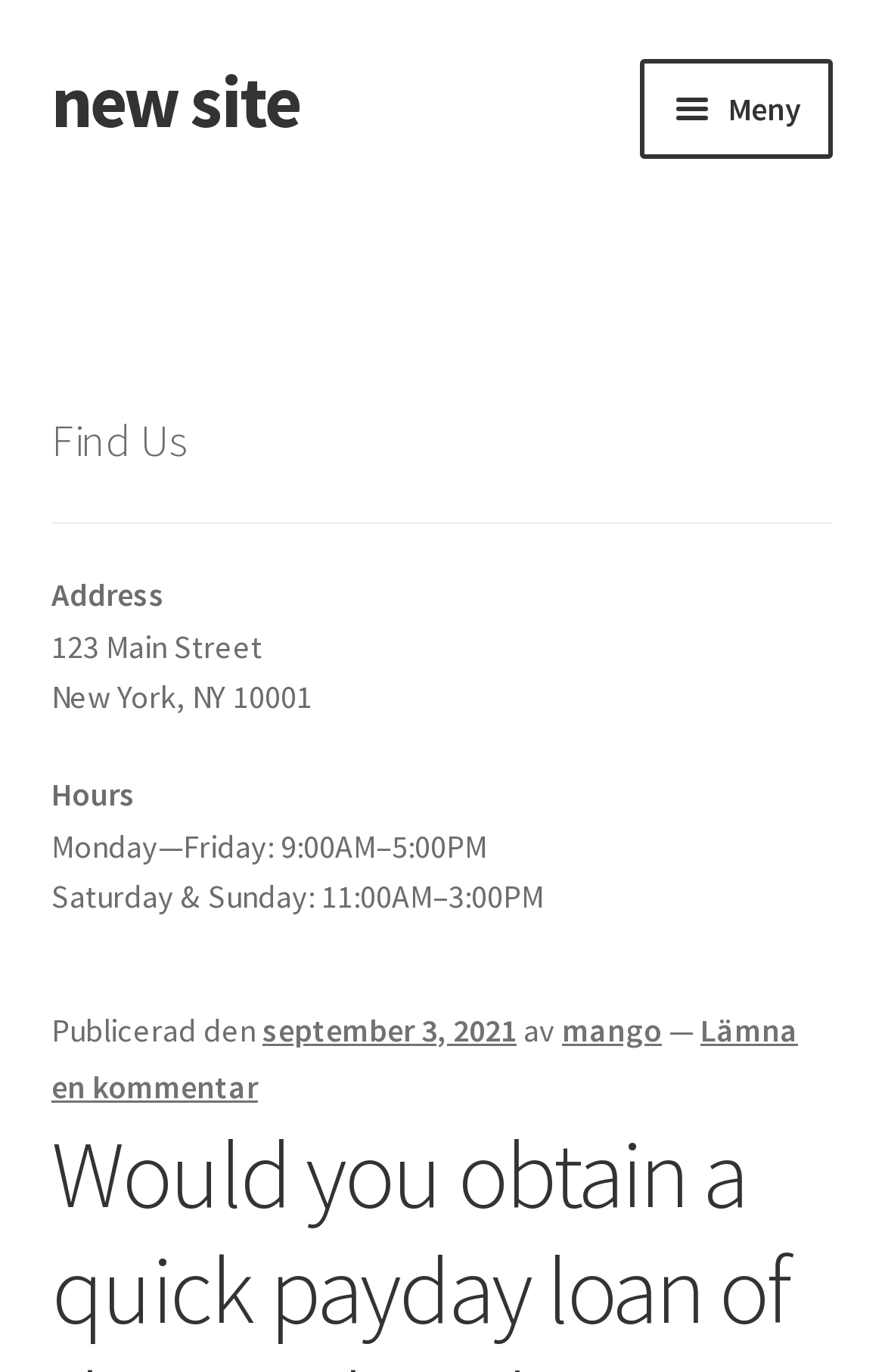Analyze the image and deliver a detailed answer to the question: How many links are there in the primary navigation?

I found the number of links by counting the items in the 'Primär navigation' section, which contains 6 links: 'Hem', 'A homepage section', 'About', 'Blog', 'Contact', and 'Sample Page'.